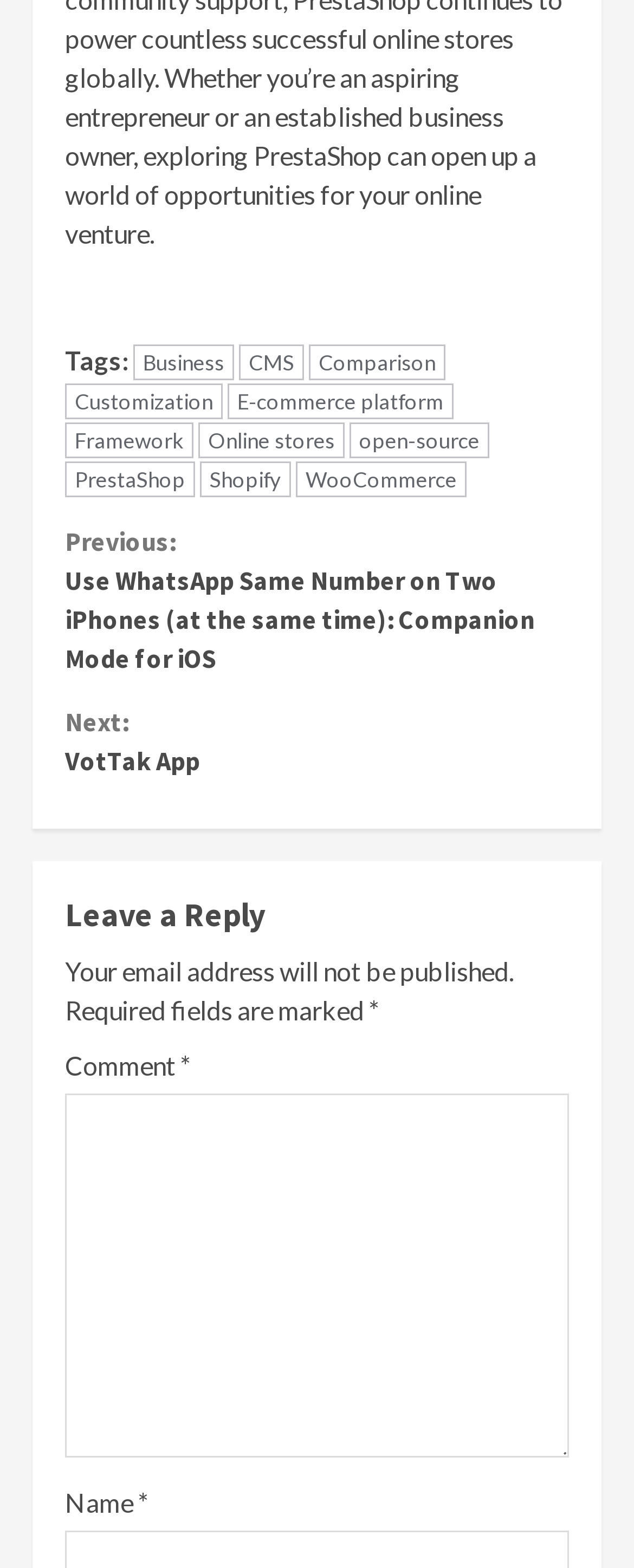How many links are there in the tags section?
Please give a detailed and elaborate answer to the question.

I counted the number of links in the tags section, which are 'Business', 'CMS', 'Comparison', 'Customization', 'E-commerce platform', 'Framework', 'Online stores', 'open-source', and 'PrestaShop', 'Shopify', 'WooCommerce'. There are 9 links in total.